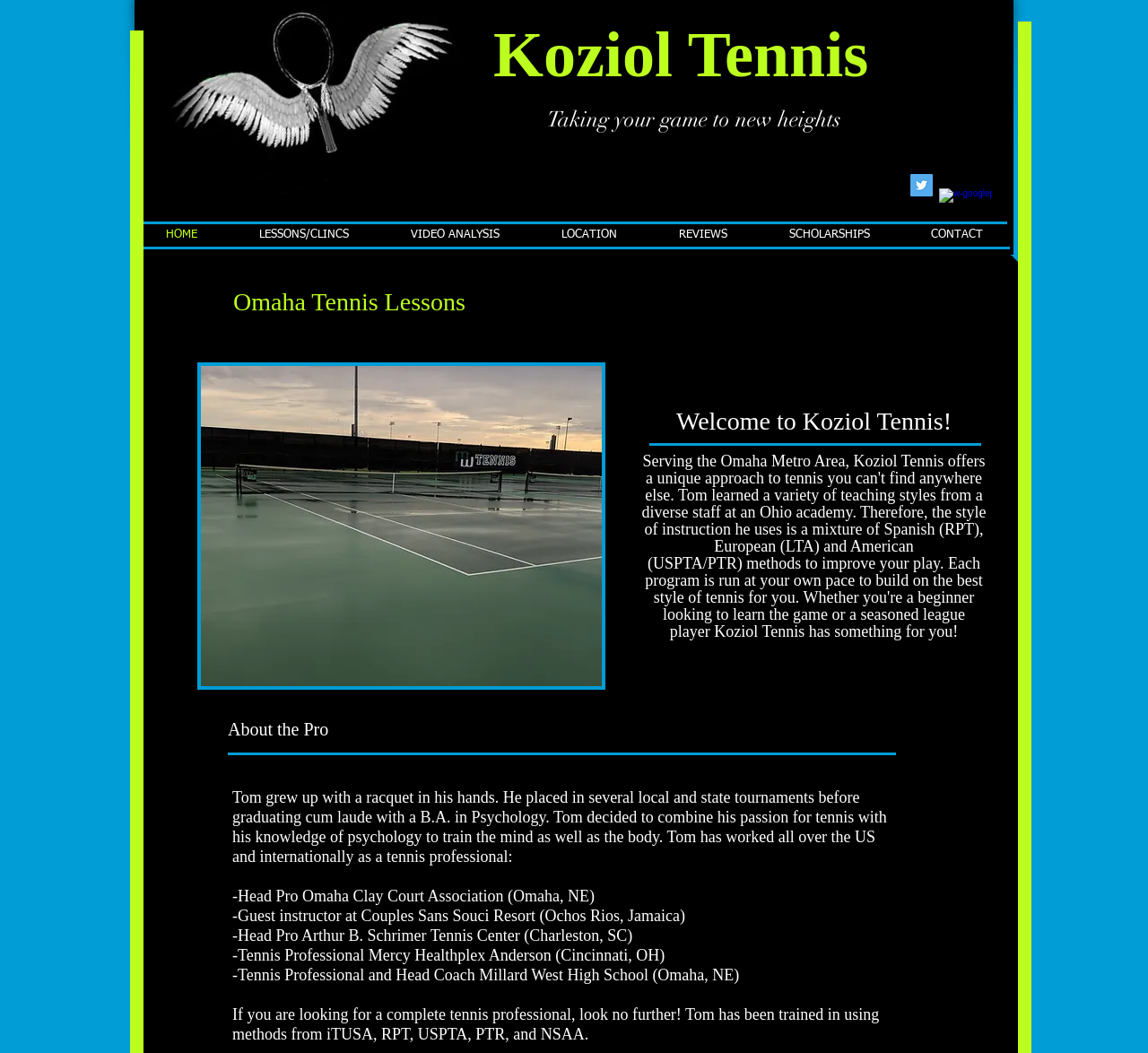Offer an extensive depiction of the webpage and its key elements.

The webpage is about Koziol Tennis, a tennis instruction service based in the Omaha Metro Area. At the top of the page, there is a heading that reads "Koziol Tennis" followed by a subtitle "Taking your game to new heights". Below this, there is a social bar with links to Twitter and Google Plus, represented by their respective icons.

To the left of the social bar, there is a navigation menu with links to different sections of the website, including HOME, LESSONS/CLINICS, VIDEO ANALYSIS, LOCATION, REVIEWS, SCHOLARSHIPS, and CONTACT. Below the navigation menu, there is a heading that reads "Omaha Tennis Lessons" followed by a paragraph of text that mentions Omaha Tennis, Millard Tennis, and Omaha Tennis Lessons. This paragraph is accompanied by an image.

Further down the page, there is a heading that reads "Welcome to Koziol Tennis!" followed by a brief introduction to the service. Below this, there is a section about the tennis professional, Tom, which includes a heading "About the Pro" and a detailed biography that lists his experience and qualifications as a tennis instructor.